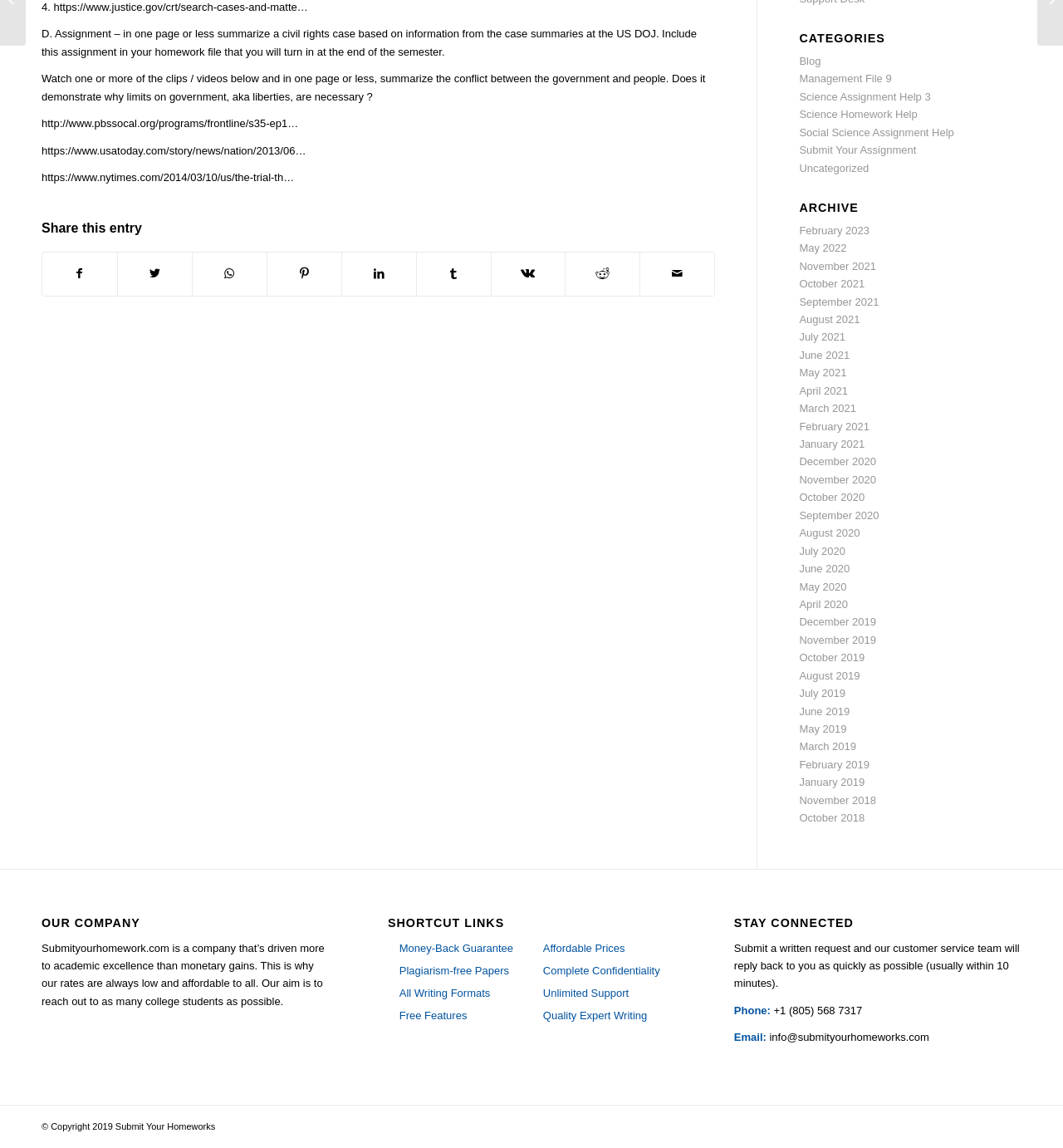Provide the bounding box coordinates of the HTML element described by the text: "February 2021". The coordinates should be in the format [left, top, right, bottom] with values between 0 and 1.

[0.752, 0.366, 0.818, 0.377]